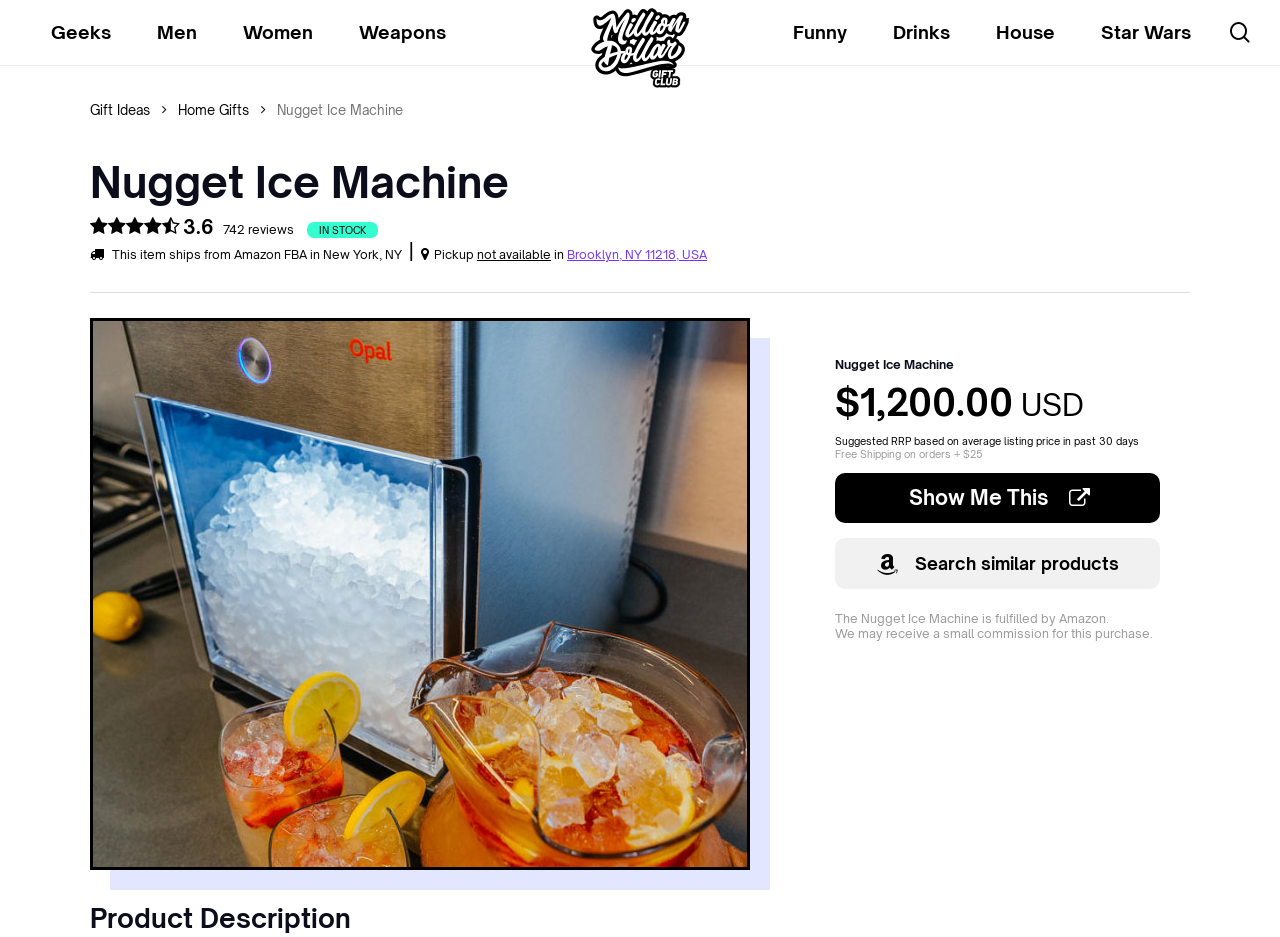What is the price of the product?
Relying on the image, give a concise answer in one word or a brief phrase.

$1,200.00